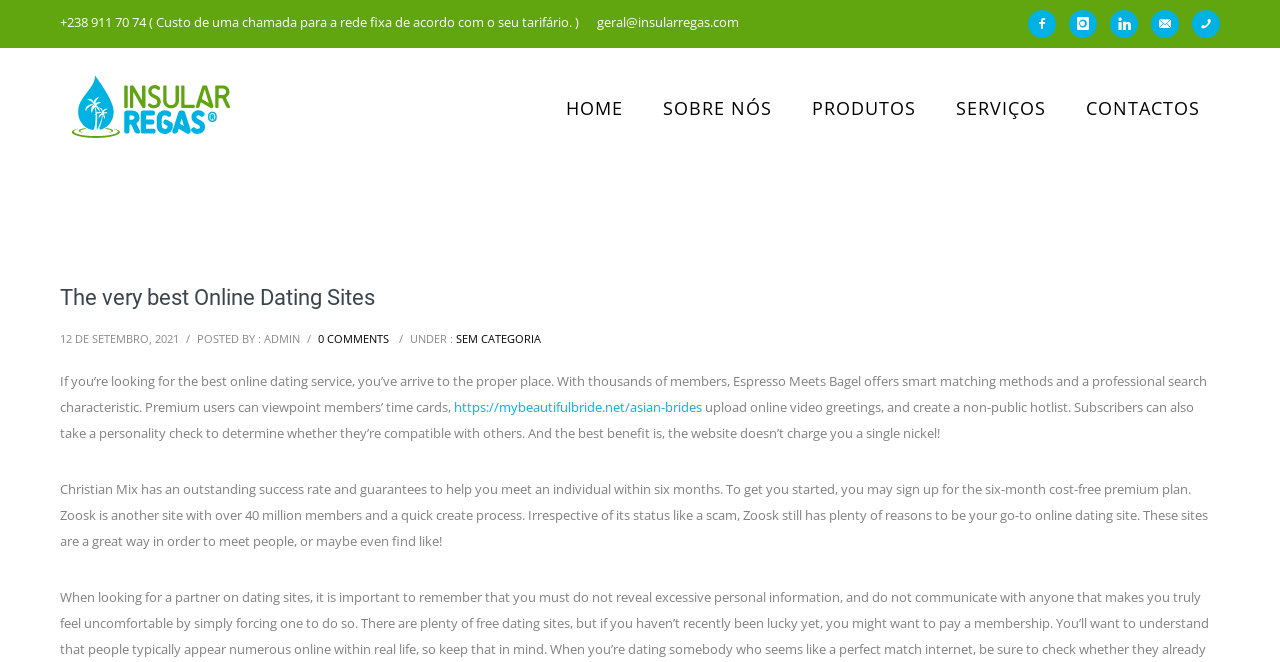Could you find the bounding box coordinates of the clickable area to complete this instruction: "Check the CONTACTOS page"?

[0.833, 0.145, 0.953, 0.181]